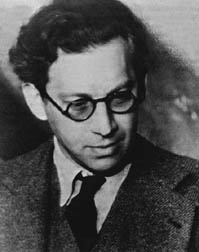With reference to the screenshot, provide a detailed response to the question below:
What is the color of the man's hair?

The caption specifically mentions that the man has dark, wavy hair, which suggests that his hair is not light-colored and has a wavy texture.